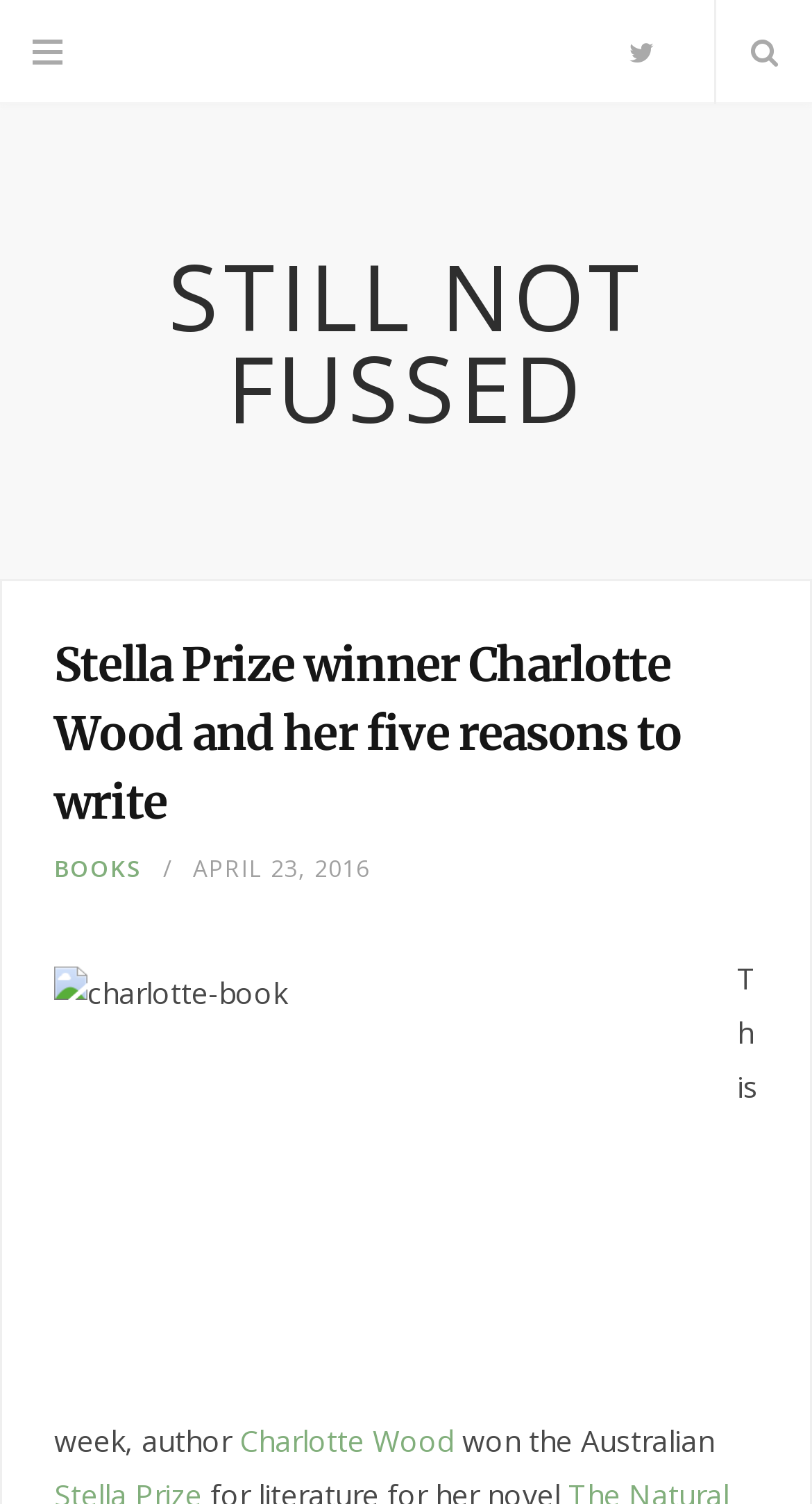How many social media links are present?
Answer the question with as much detail as you can, using the image as a reference.

The answer can be found by counting the link elements with social media icons, which are '' and '', and the link element with the text 'Twitter', indicating that there are two social media links present.